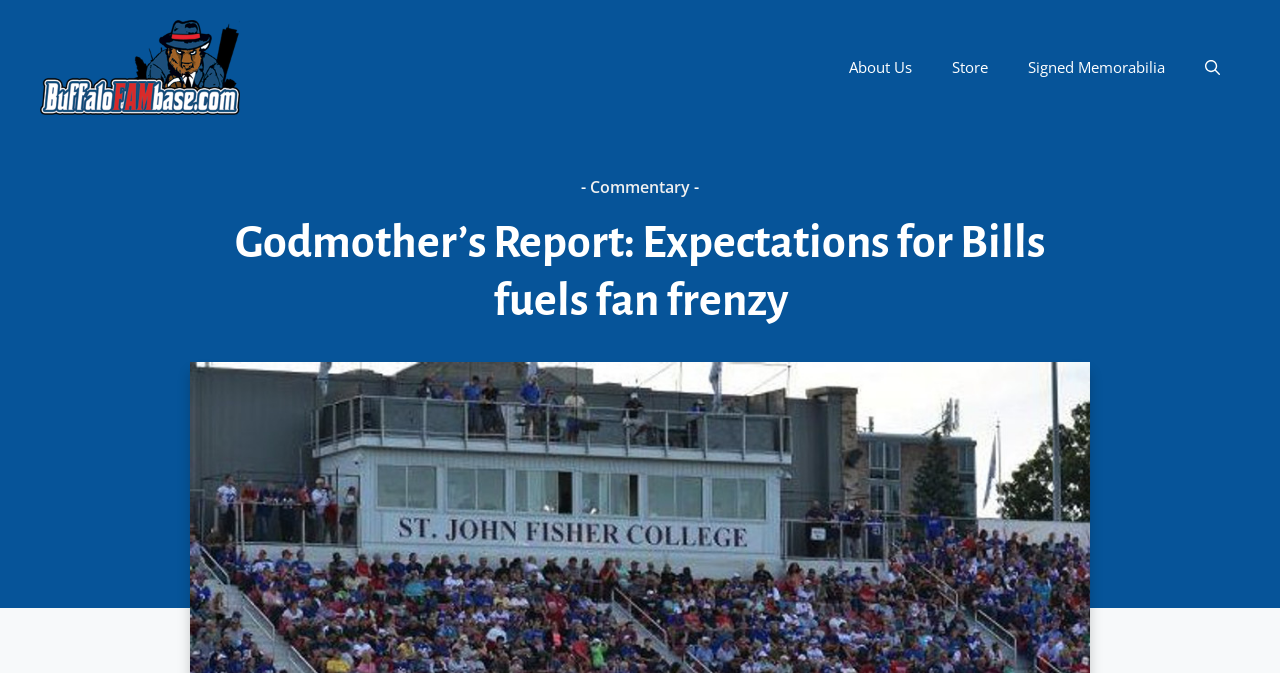Identify the bounding box of the UI element described as follows: "title="Buffalo FAMbase — #BillsMafia"". Provide the coordinates as four float numbers in the range of 0 to 1 [left, top, right, bottom].

[0.031, 0.081, 0.188, 0.114]